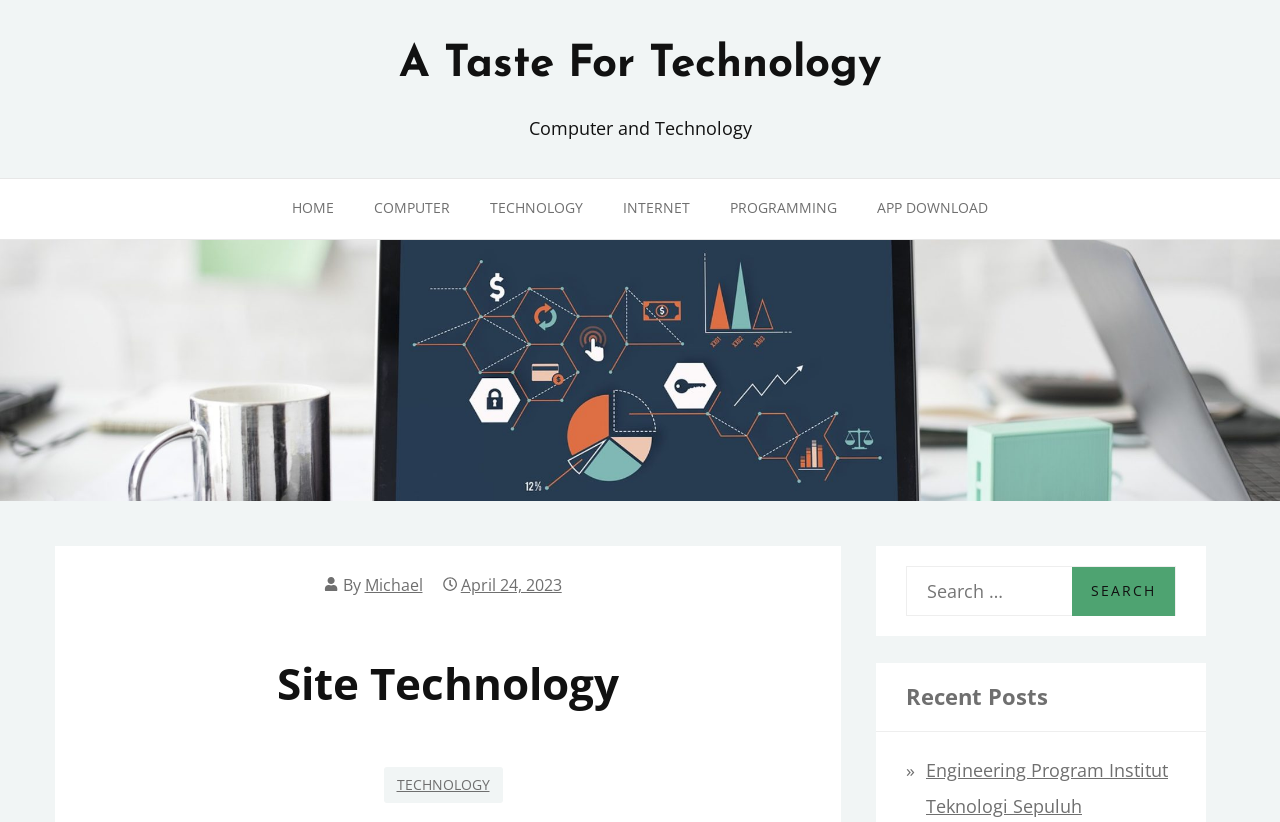Find the bounding box coordinates of the element's region that should be clicked in order to follow the given instruction: "search for something". The coordinates should consist of four float numbers between 0 and 1, i.e., [left, top, right, bottom].

[0.708, 0.689, 0.919, 0.75]